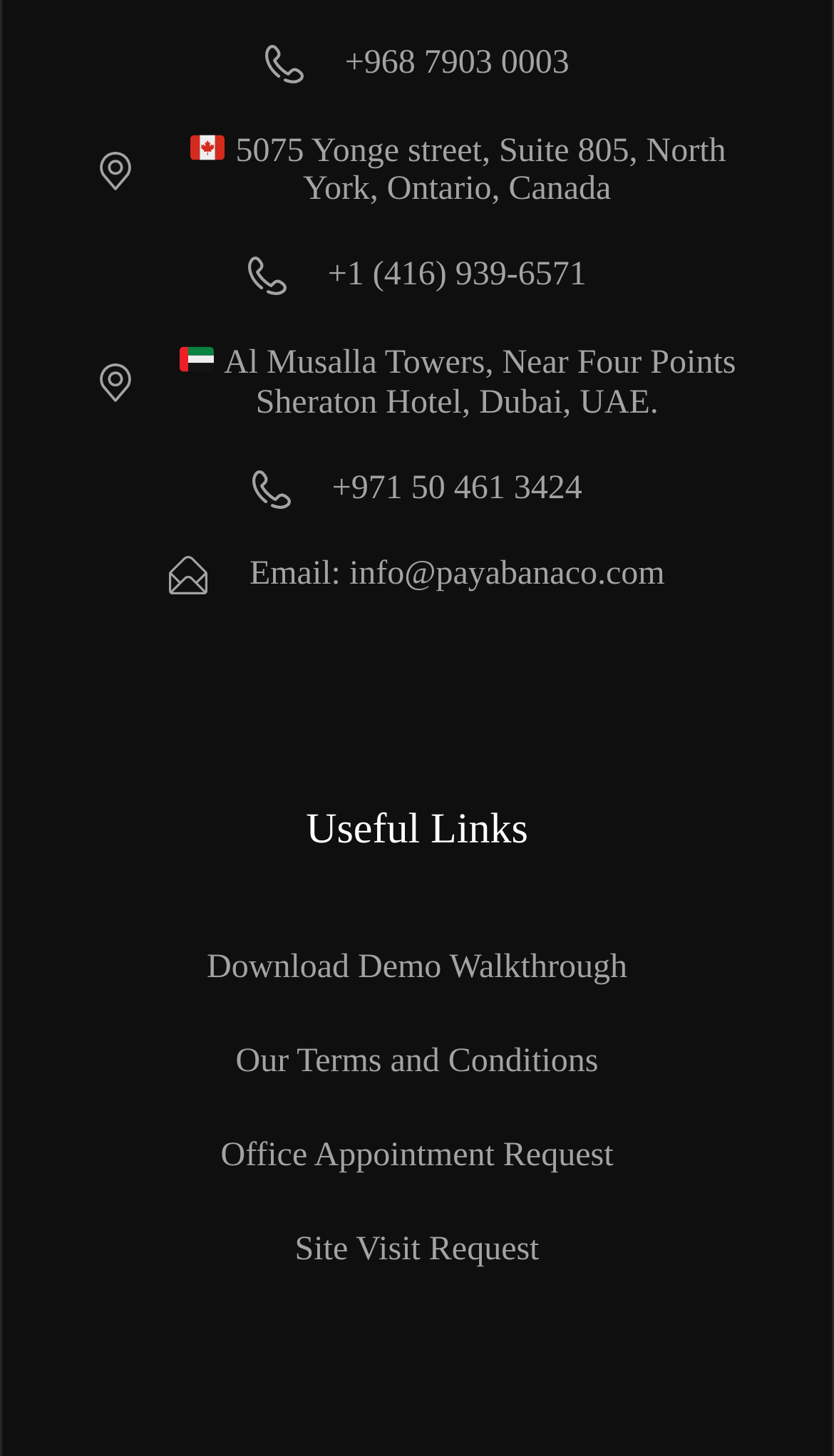Find the bounding box coordinates for the area you need to click to carry out the instruction: "Request an office appointment". The coordinates should be four float numbers between 0 and 1, indicated as [left, top, right, bottom].

[0.115, 0.772, 0.885, 0.816]